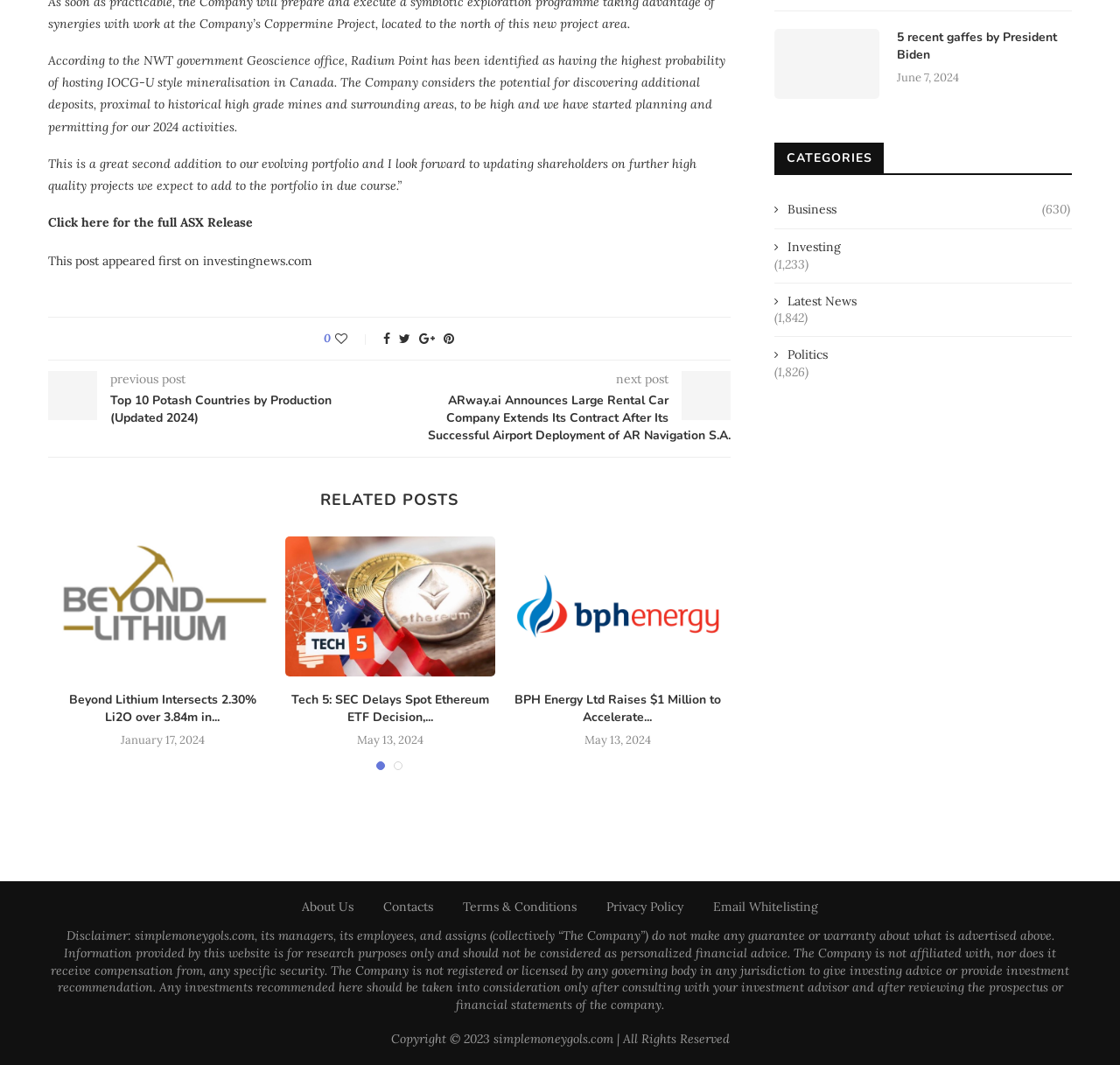Please look at the image and answer the question with a detailed explanation: What is the category of the article '5 recent gaffes by President Biden'?

The article '5 recent gaffes by President Biden' is categorized under Politics, as indicated by the link ' Politics' in the CATEGORIES section.